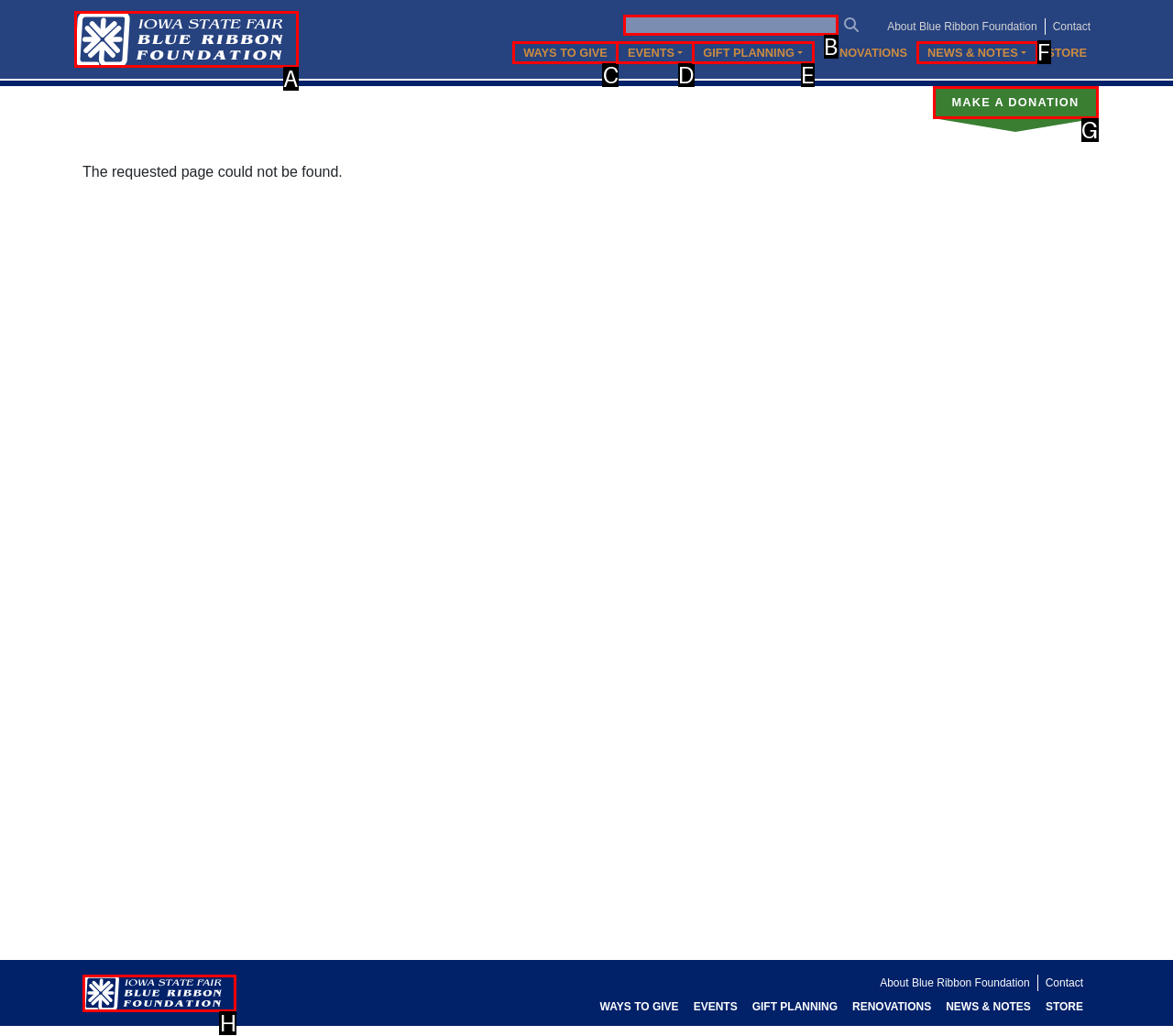Point out which UI element to click to complete this task: Click the Home link
Answer with the letter corresponding to the right option from the available choices.

A